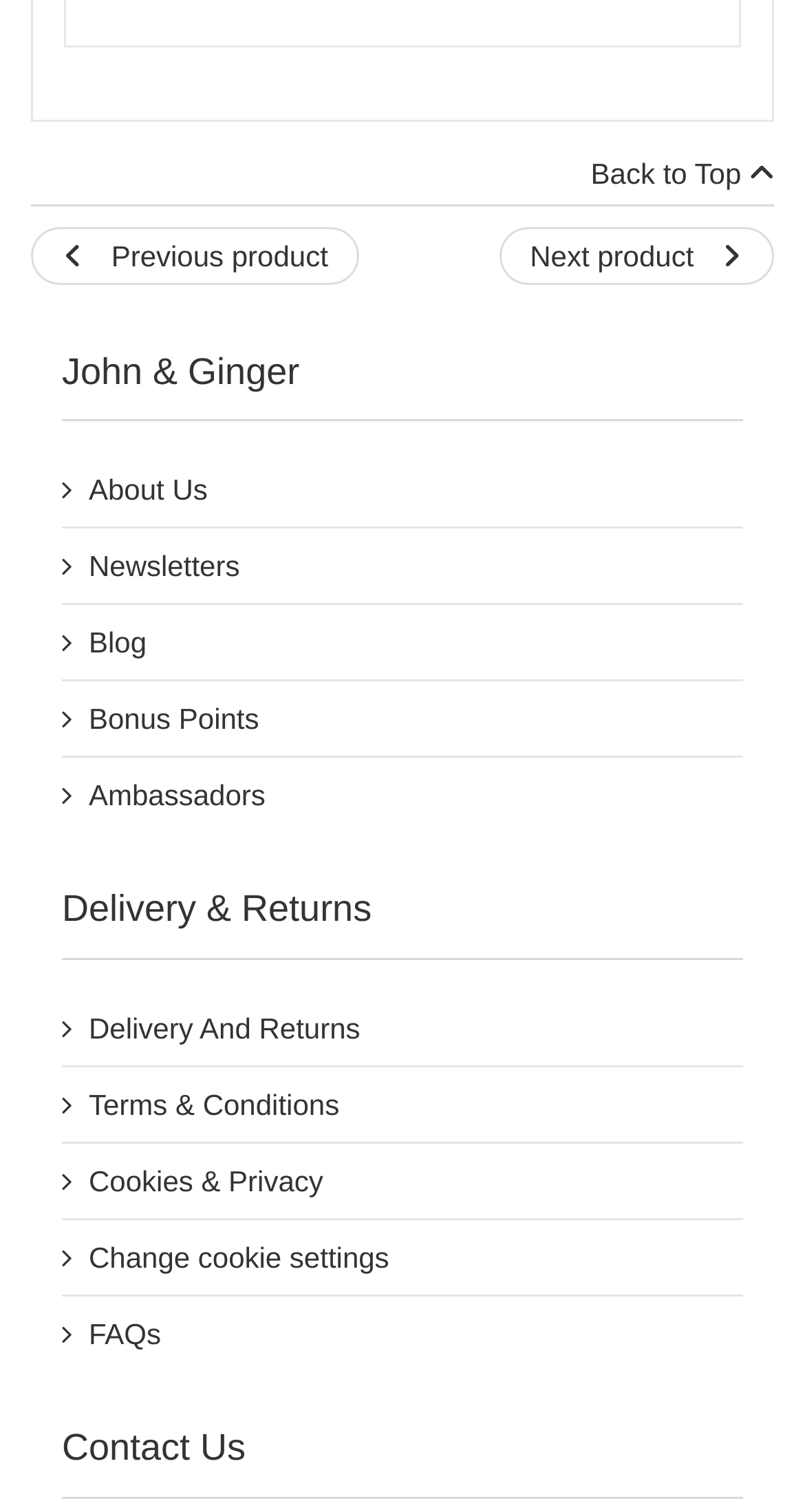Find the bounding box coordinates of the clickable area that will achieve the following instruction: "view next product".

[0.62, 0.15, 0.962, 0.188]